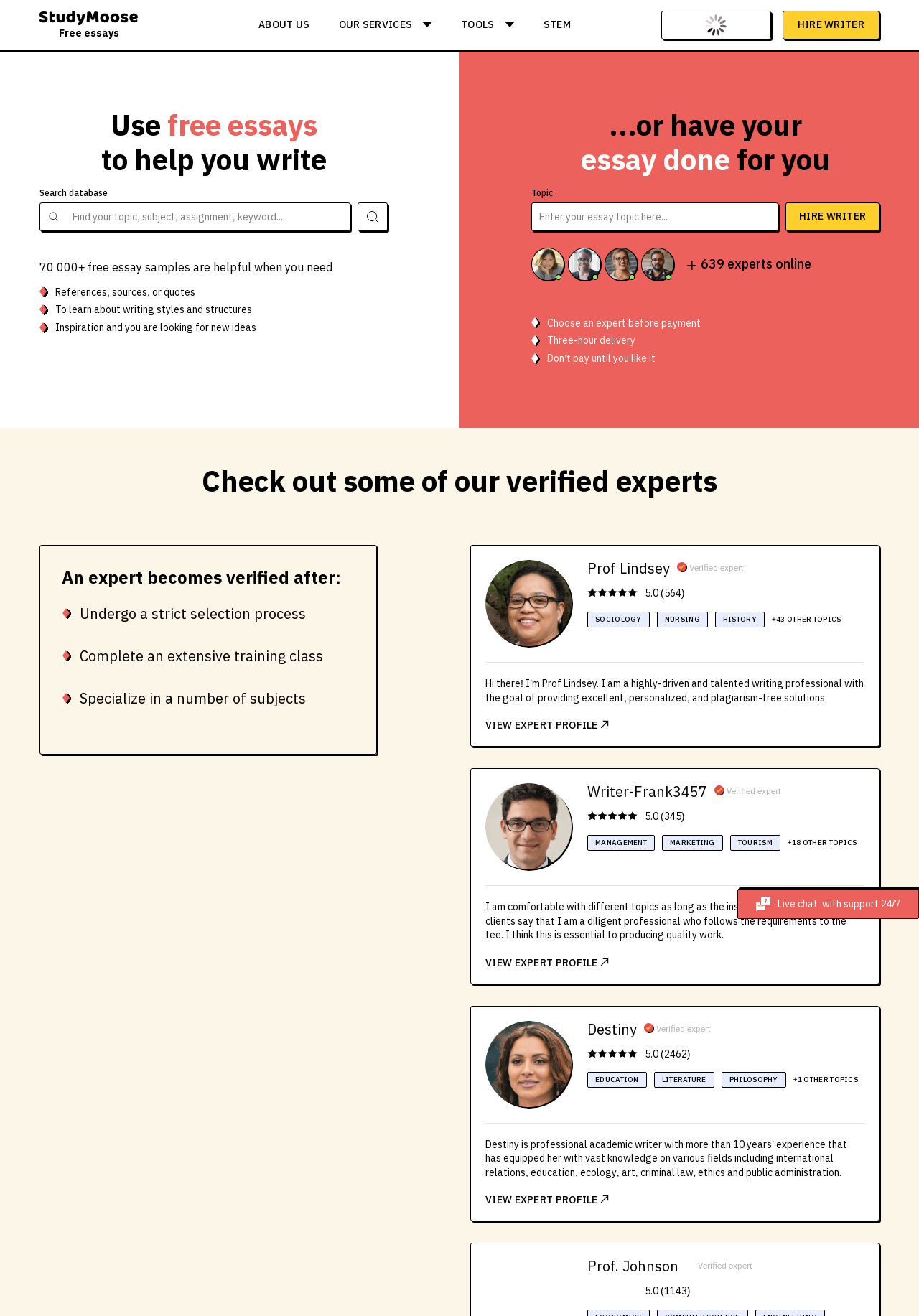Identify the bounding box coordinates for the UI element described as follows: "View expert profile". Ensure the coordinates are four float numbers between 0 and 1, formatted as [left, top, right, bottom].

[0.528, 0.907, 0.669, 0.916]